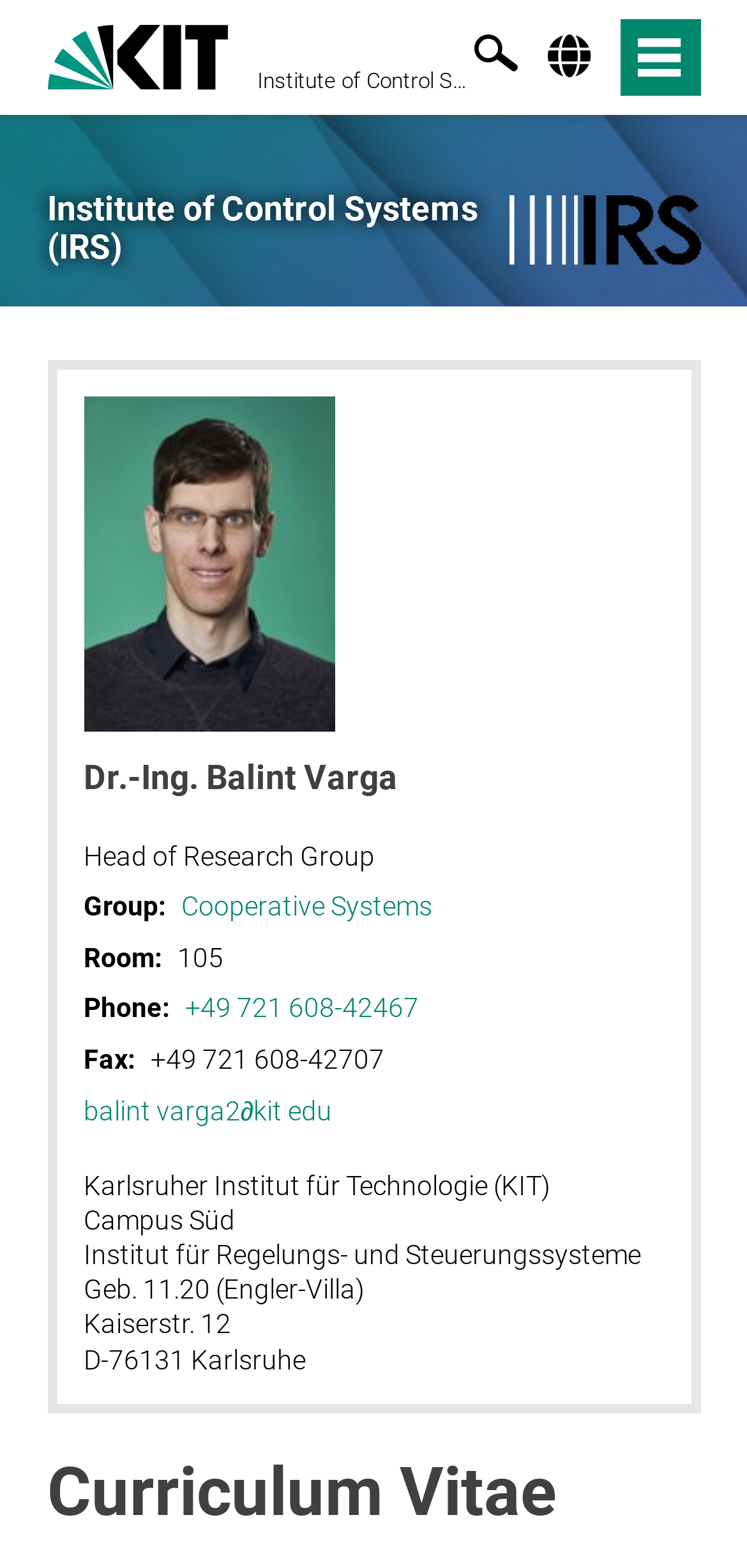Specify the bounding box coordinates for the region that must be clicked to perform the given instruction: "go to KIT homepage".

[0.063, 0.01, 0.305, 0.058]